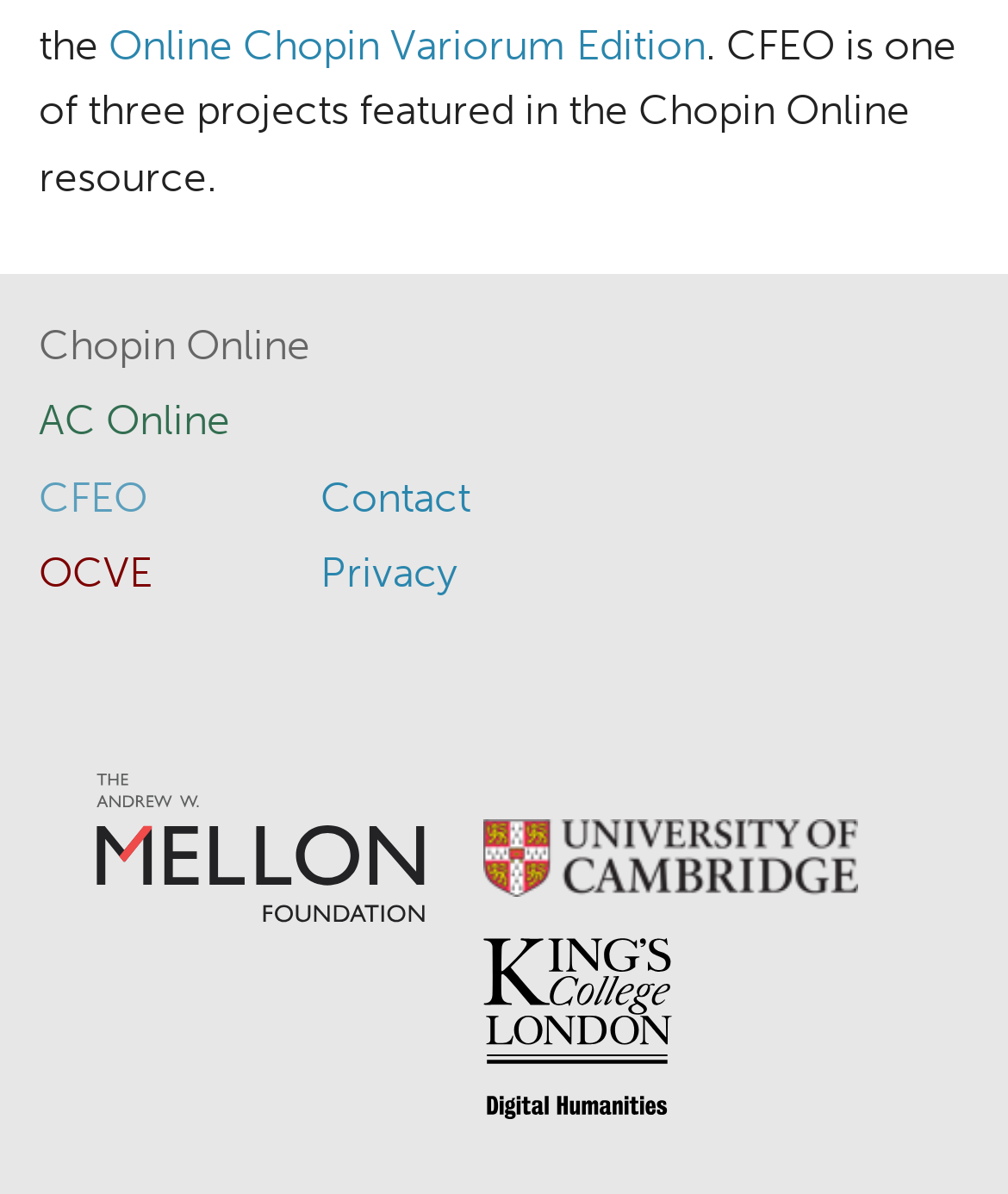Find and indicate the bounding box coordinates of the region you should select to follow the given instruction: "explore CFEO".

[0.038, 0.396, 0.146, 0.437]